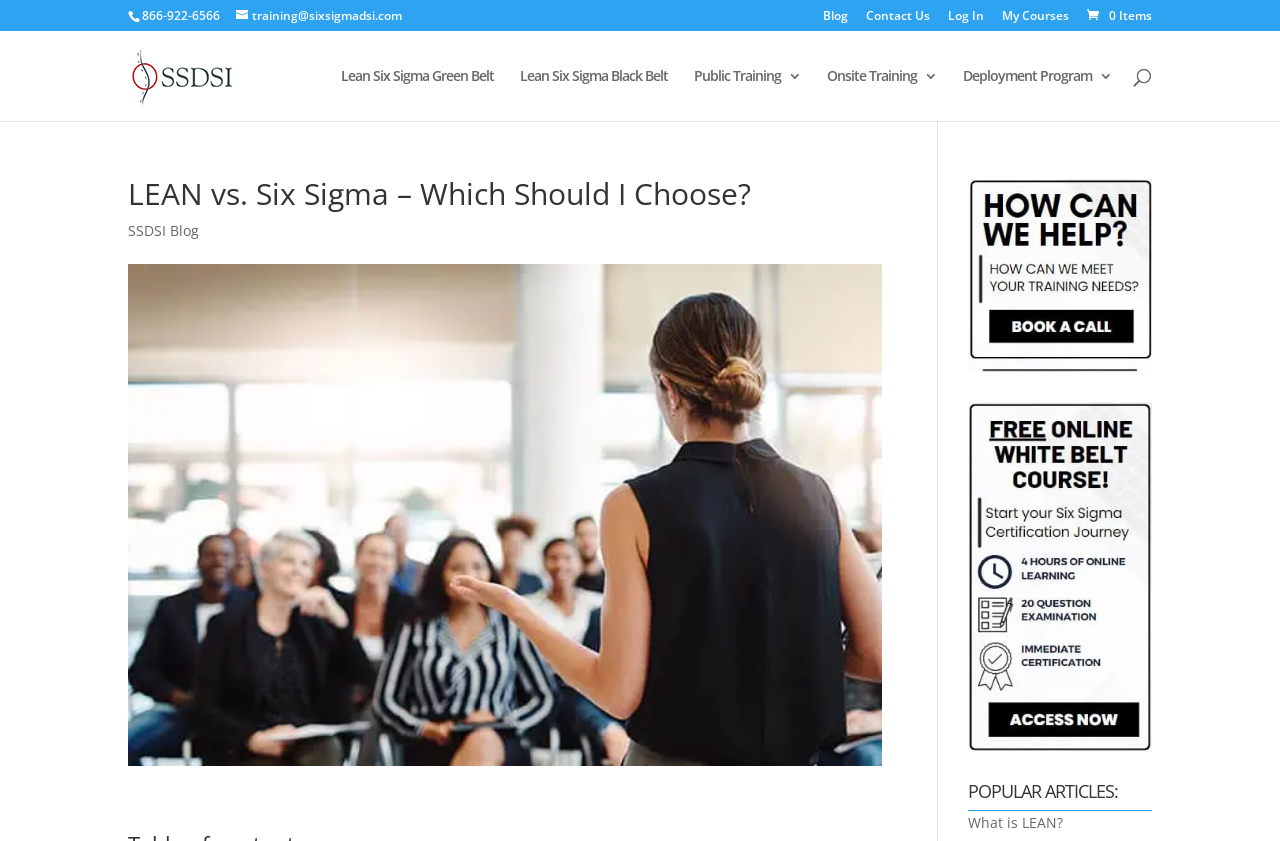Determine the bounding box for the UI element that matches this description: "name="s" placeholder="Search …" title="Search for:"".

[0.157, 0.036, 0.877, 0.039]